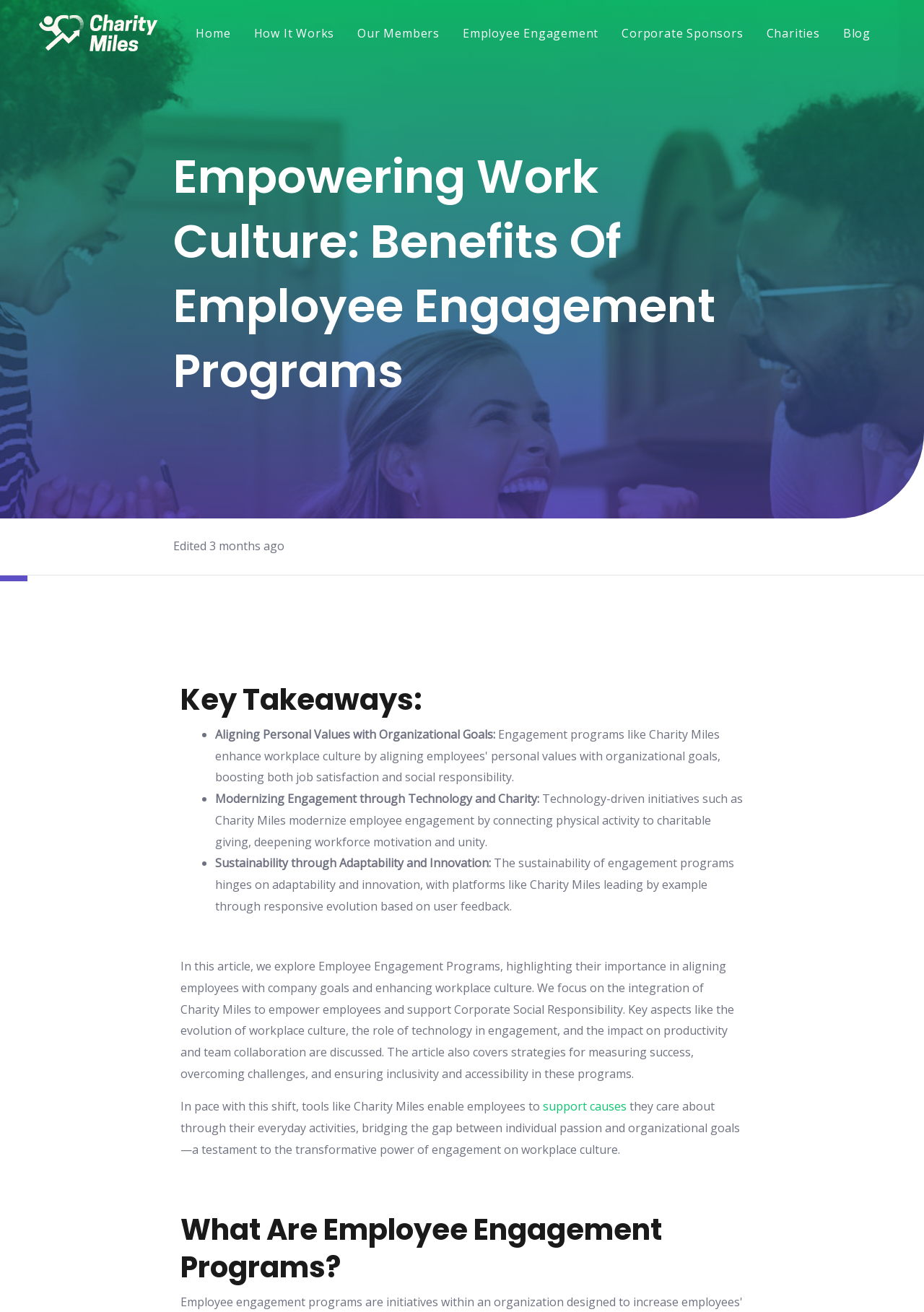Provide a one-word or brief phrase answer to the question:
What is the impact of employee engagement programs on workplace culture?

Enhancing workplace culture